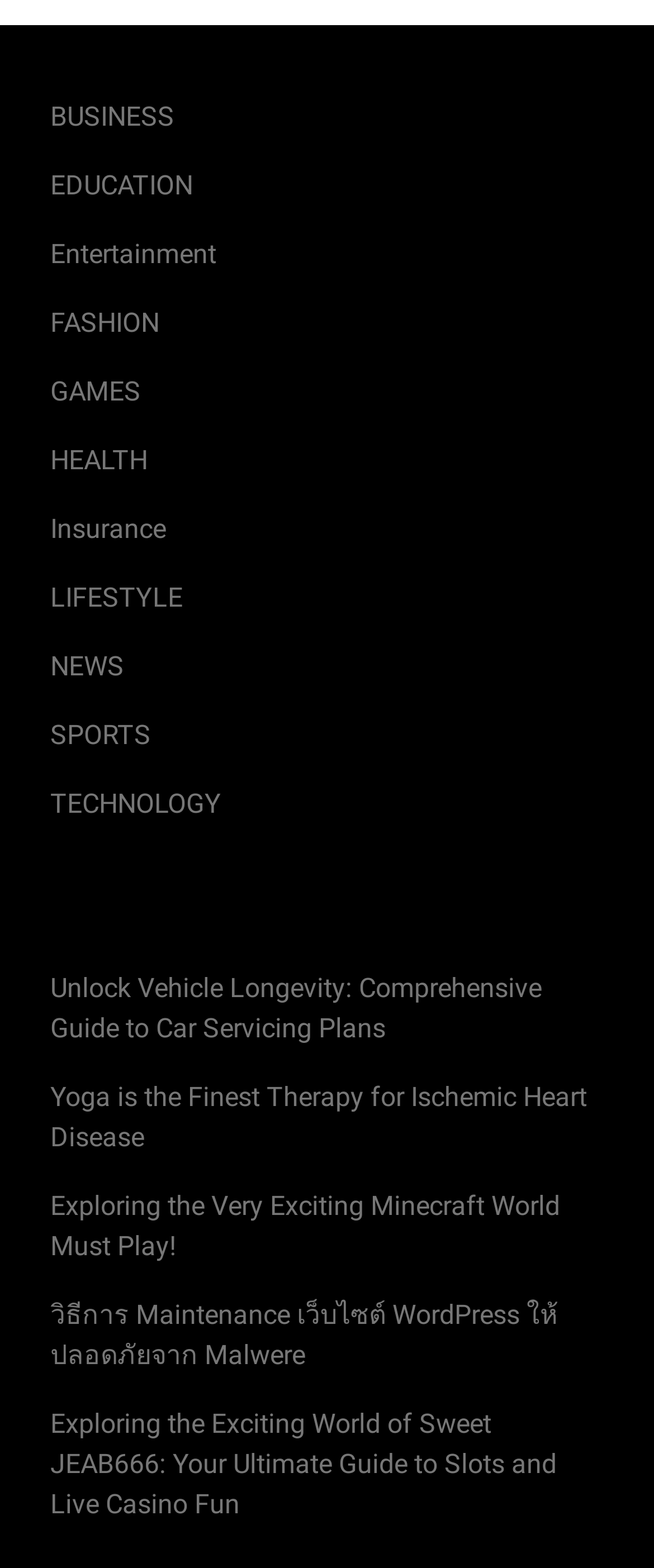Determine the bounding box coordinates for the element that should be clicked to follow this instruction: "Learn about Yoga and Ischemic Heart Disease". The coordinates should be given as four float numbers between 0 and 1, in the format [left, top, right, bottom].

[0.077, 0.689, 0.897, 0.735]